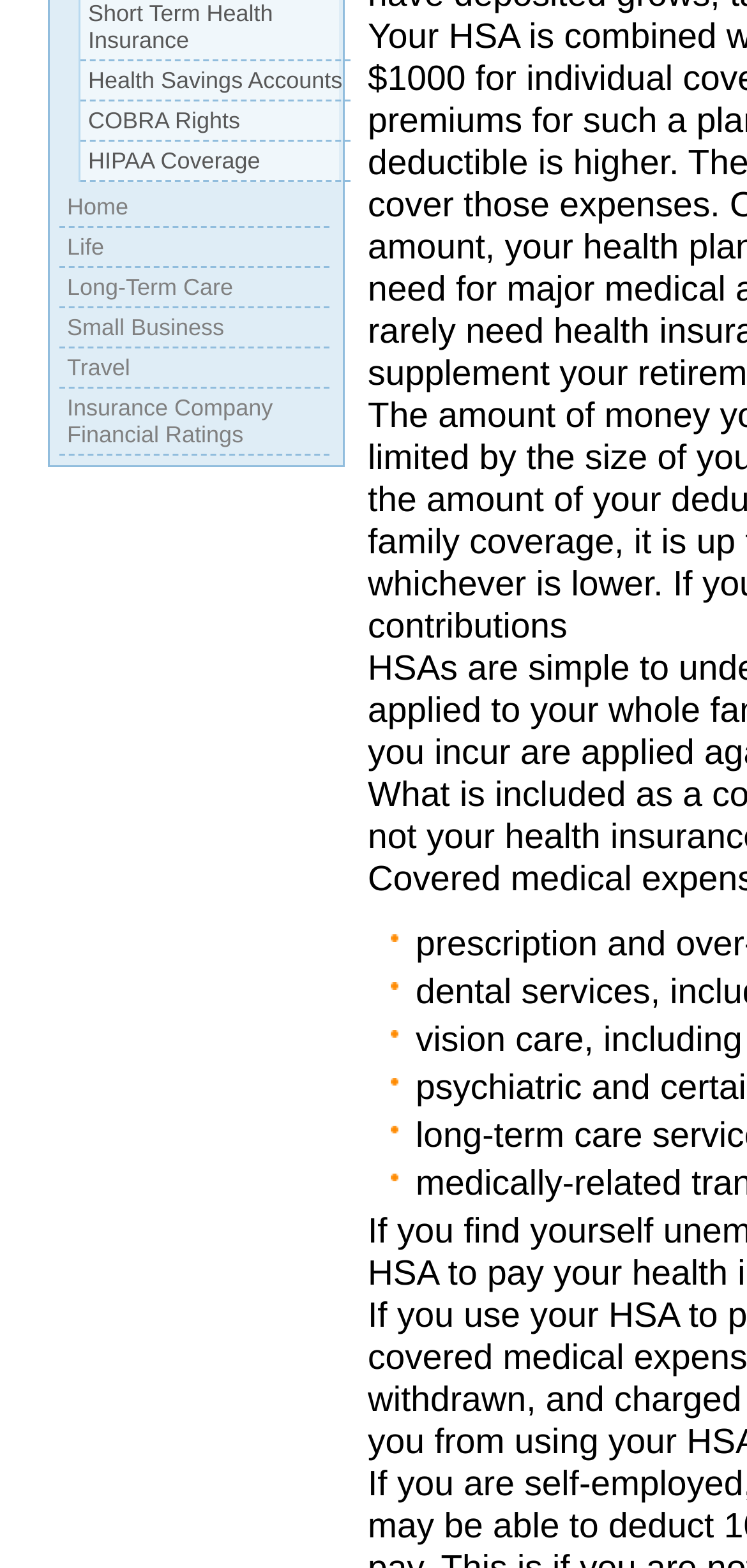Given the description "risk", determine the bounding box of the corresponding UI element.

None